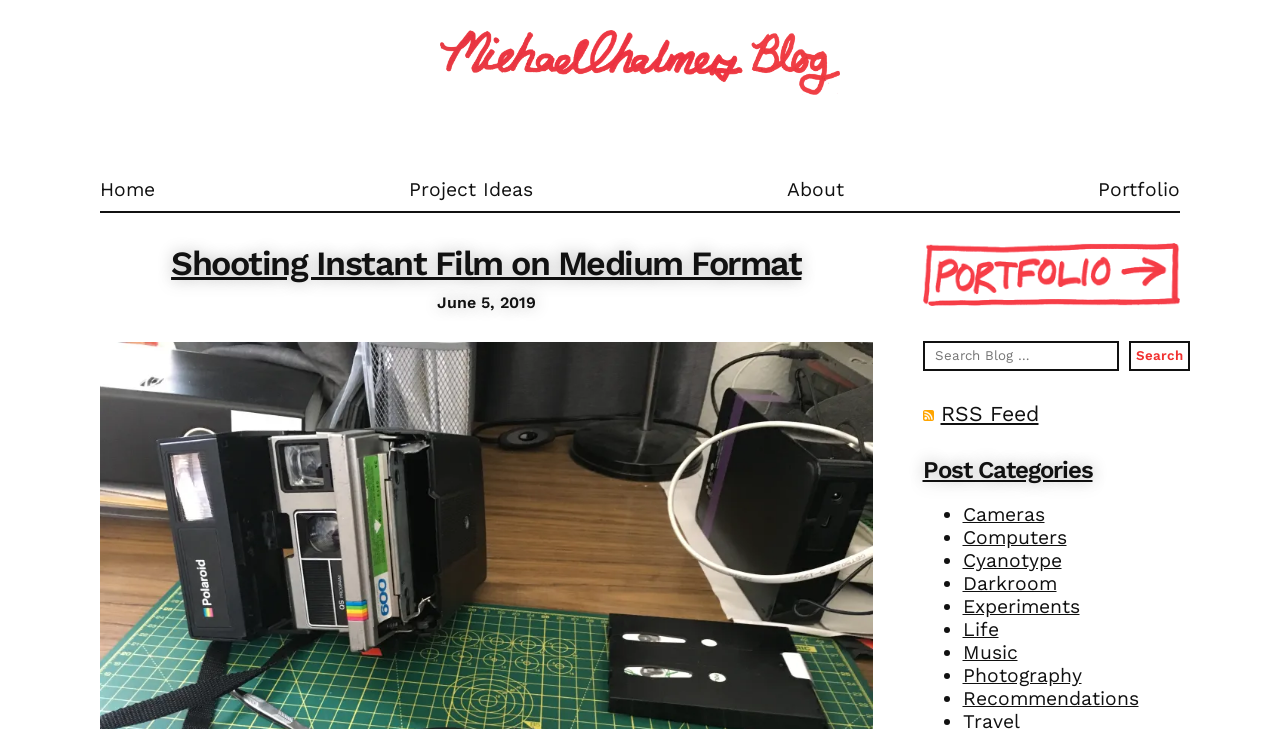Identify the bounding box coordinates of the region that needs to be clicked to carry out this instruction: "Subscribe to the RSS Feed". Provide these coordinates as four float numbers ranging from 0 to 1, i.e., [left, top, right, bottom].

[0.735, 0.55, 0.811, 0.584]